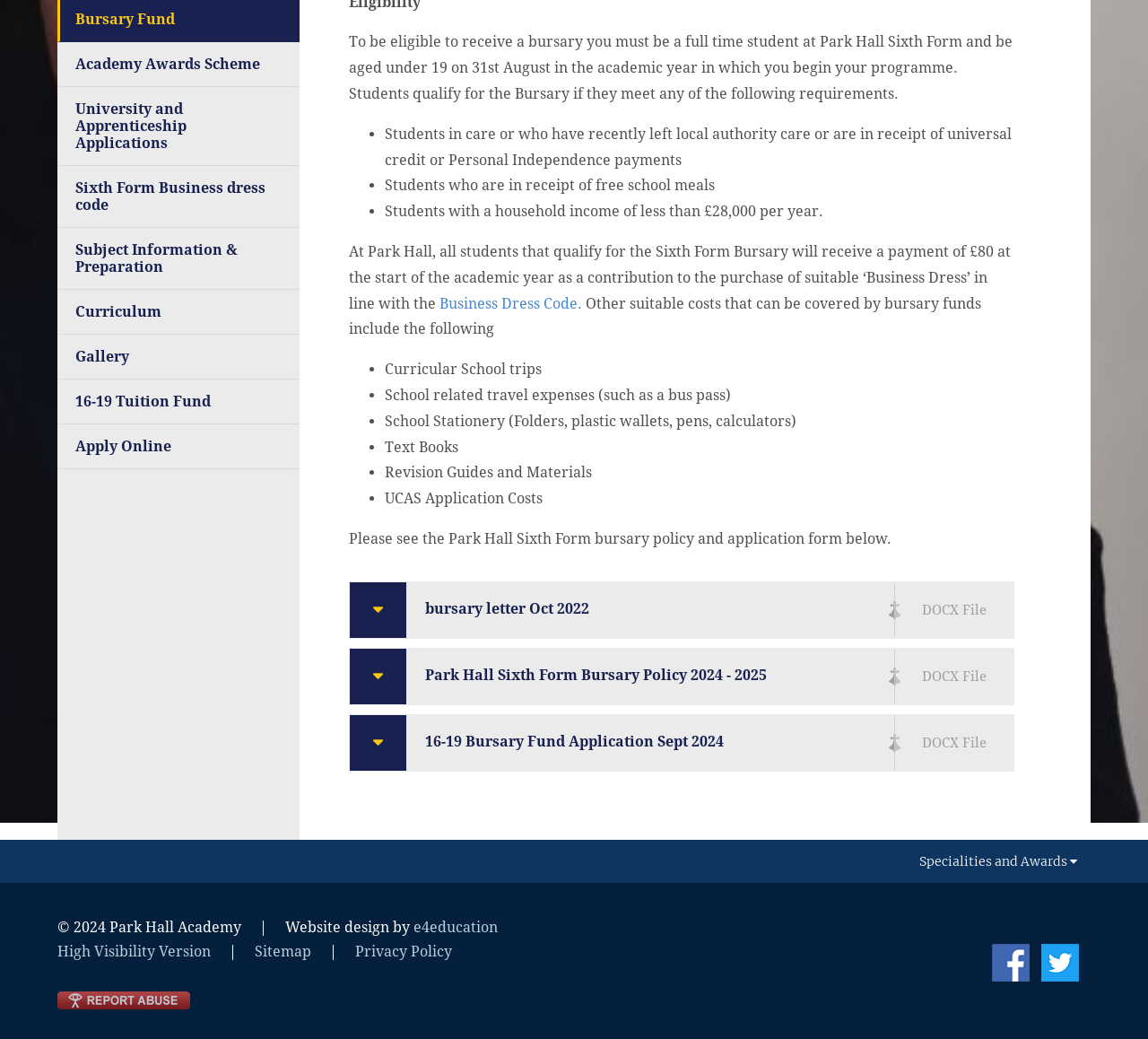Determine the bounding box for the UI element described here: "bursary letter Oct 2022DOCX File".

[0.304, 0.549, 0.884, 0.605]